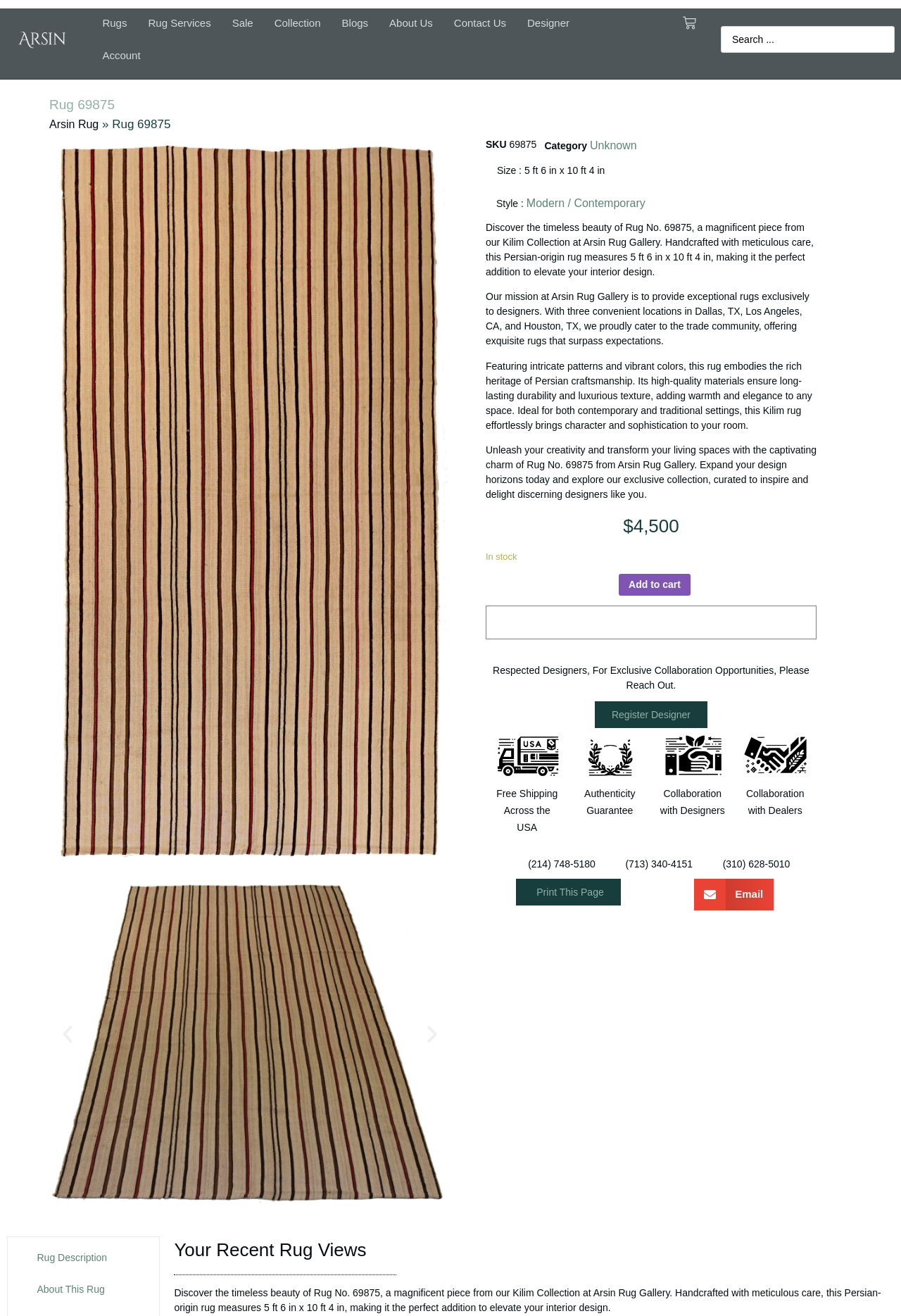Using the provided element description: "Register Designer", identify the bounding box coordinates. The coordinates should be four floats between 0 and 1 in the order [left, top, right, bottom].

[0.66, 0.533, 0.785, 0.553]